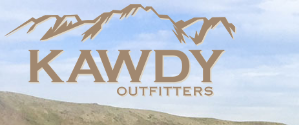What type of terrain is hinted at in the scenic backdrop?
Look at the image and construct a detailed response to the question.

The scenic backdrop of the image features a natural setting that hints at rugged mountainous terrain, which is often associated with outdoor activities such as hiking and hunting.